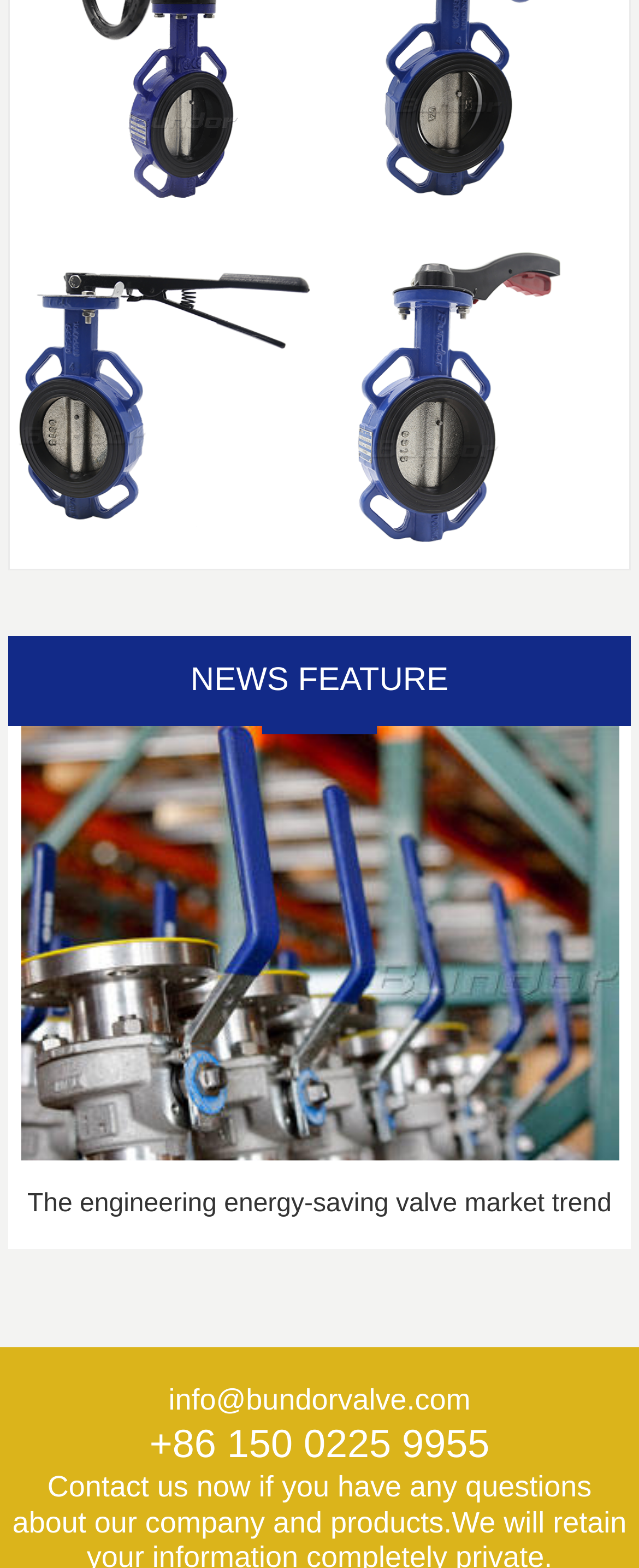How can I contact the company?
Based on the image, give a one-word or short phrase answer.

via email or phone